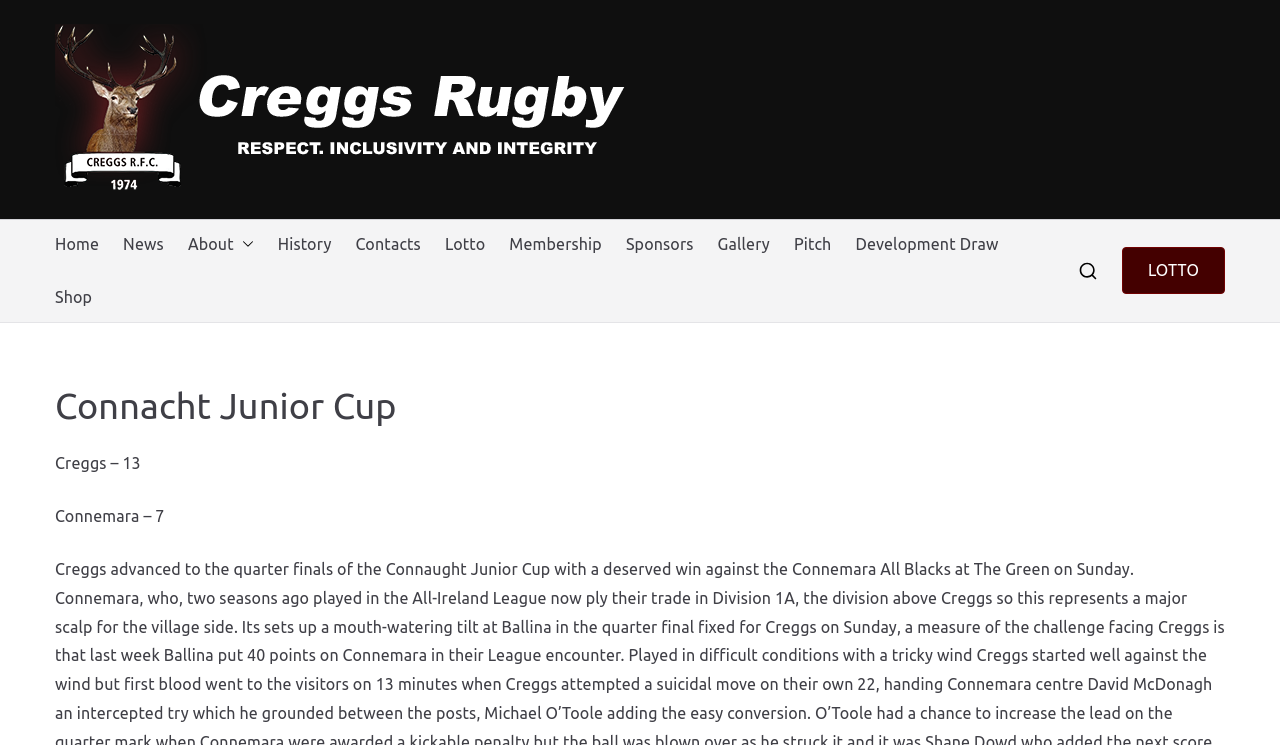Identify the bounding box coordinates for the UI element described as: "parent_node: Creggs Rugby".

[0.043, 0.032, 0.489, 0.262]